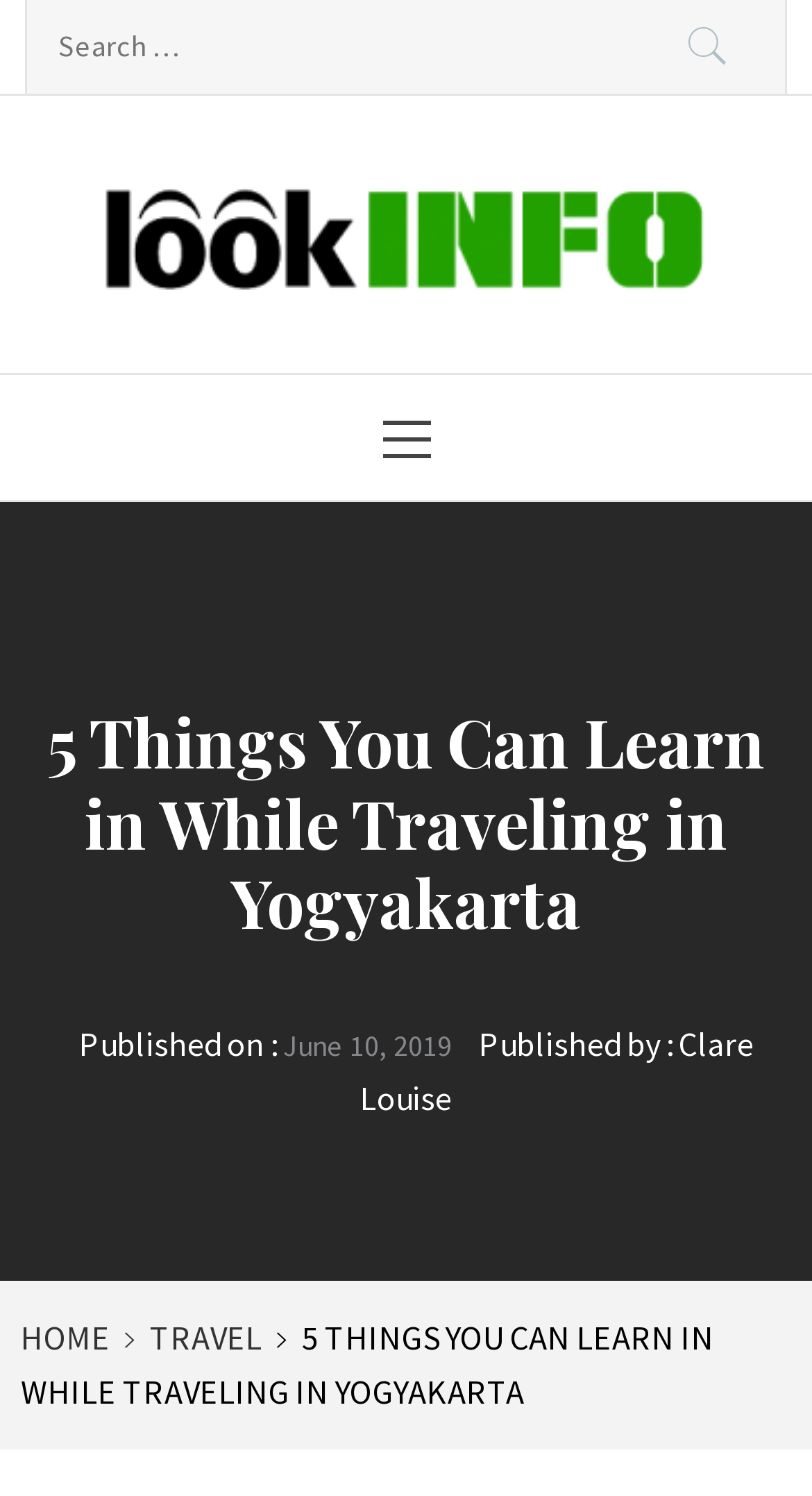Could you provide the bounding box coordinates for the portion of the screen to click to complete this instruction: "view the primary menu"?

[0.236, 0.251, 0.764, 0.334]